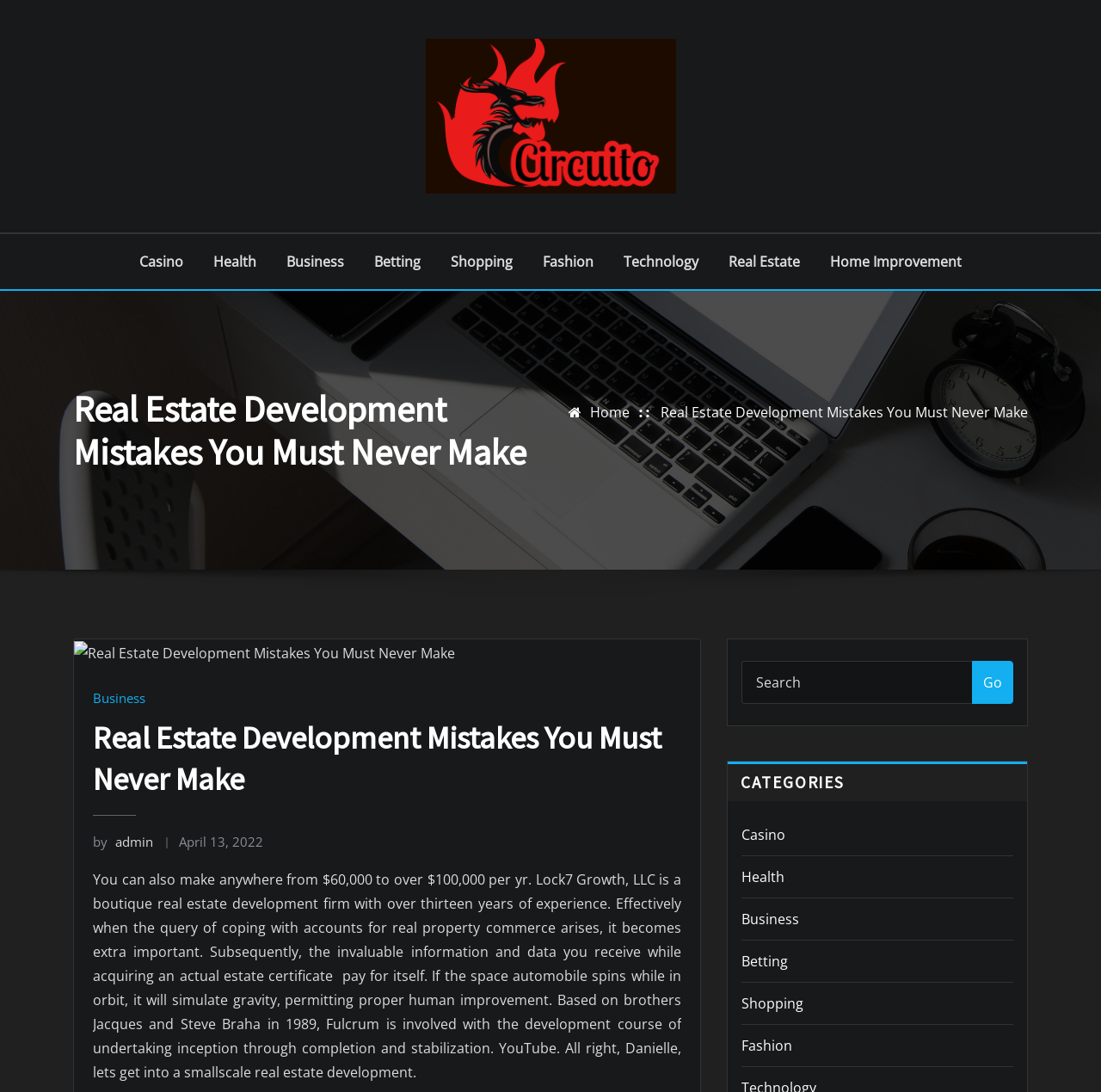Point out the bounding box coordinates of the section to click in order to follow this instruction: "Click on the 'Go' button".

[0.883, 0.605, 0.92, 0.645]